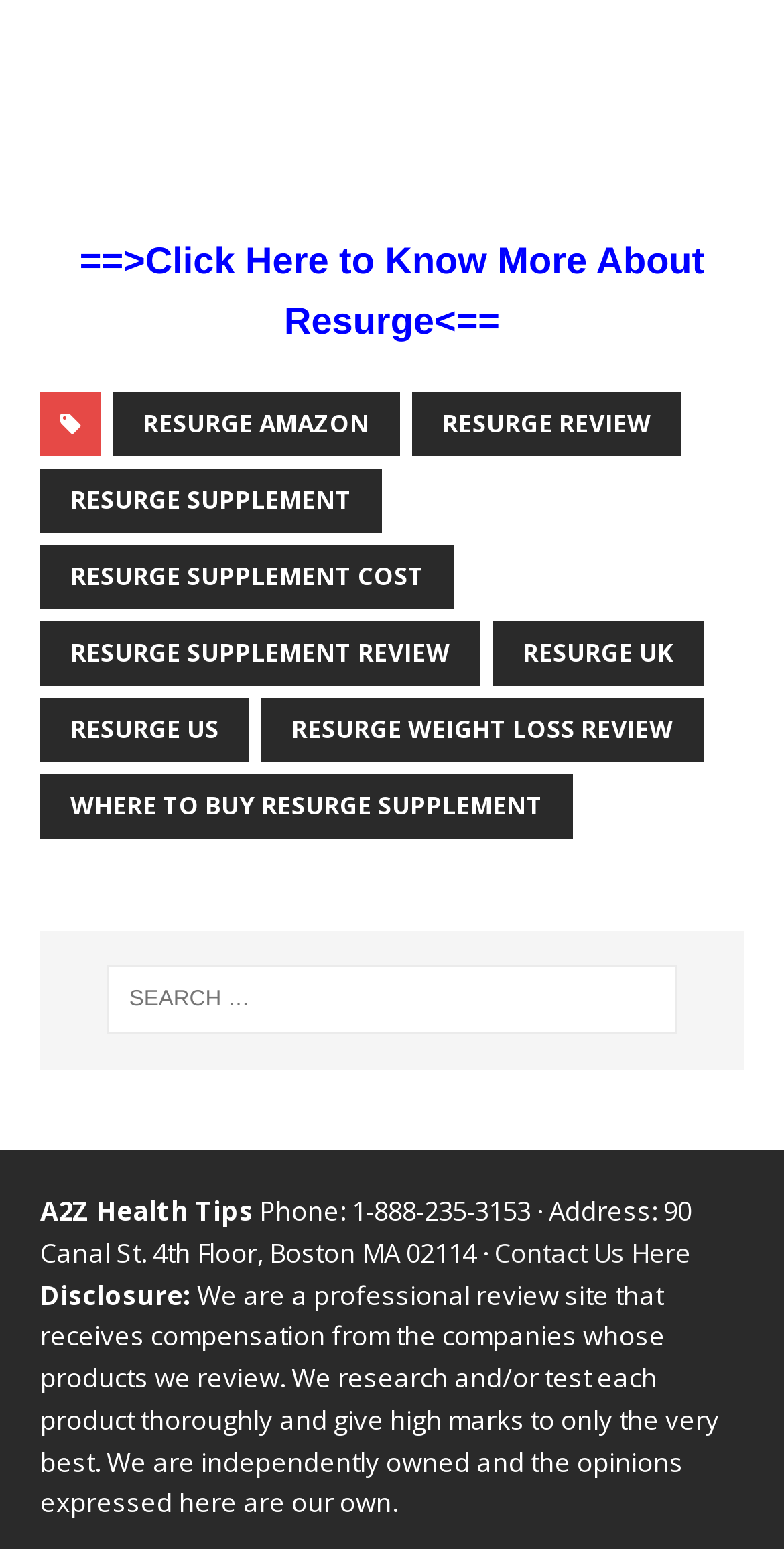What can be searched on this website?
Please provide a single word or phrase based on the screenshot.

Unknown